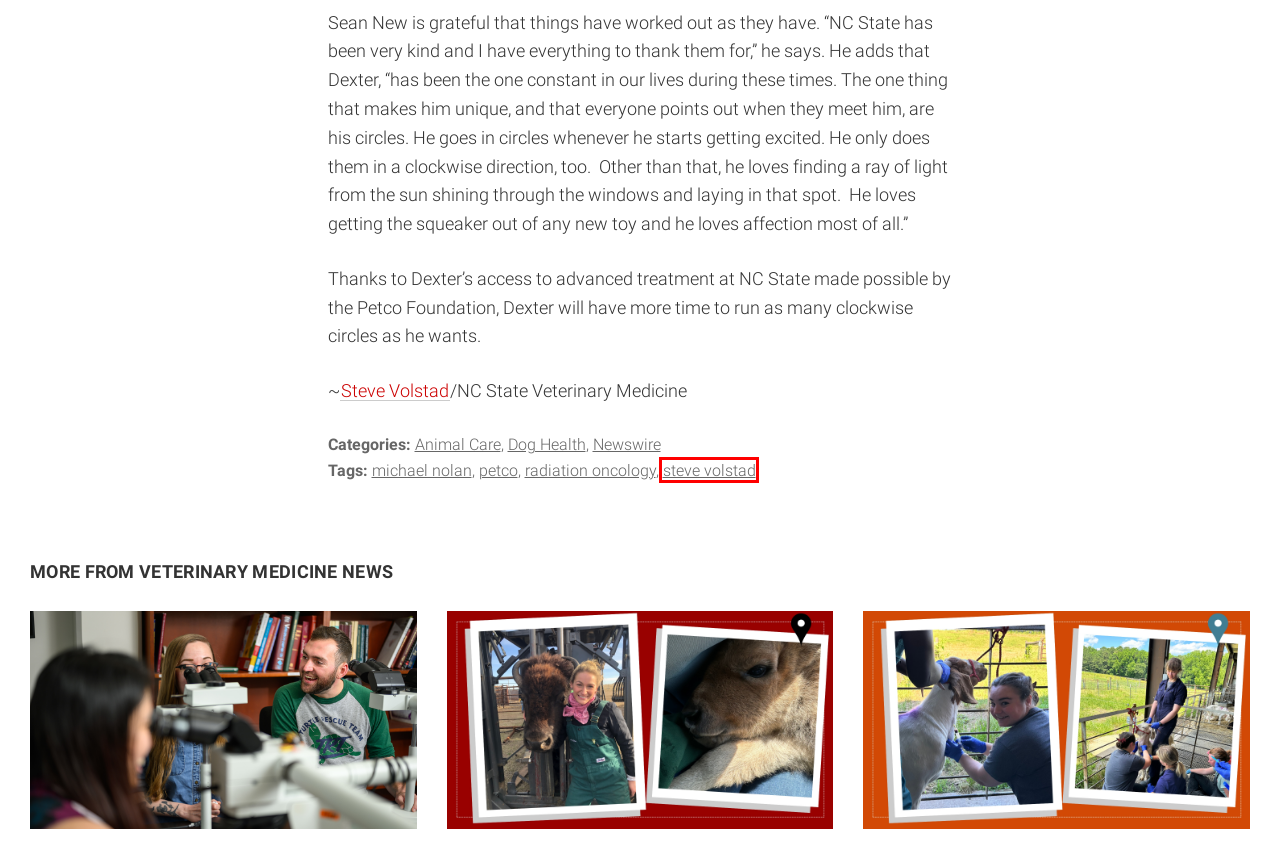View the screenshot of the webpage containing a red bounding box around a UI element. Select the most fitting webpage description for the new page shown after the element in the red bounding box is clicked. Here are the candidates:
A. Petco | Veterinary Medicine News
B. Animal Care | Veterinary Medicine News
C. Steve Volstad | Veterinary Medicine News
D. Dog Health | Veterinary Medicine News
E. Michael Nolan | Veterinary Medicine News
F. From the Rosebud Reservation in South Dakota, Ally Elliott Reports | Veterinary Medicine News
G. Newswire | Veterinary Medicine News
H. radiation oncology | Veterinary Medicine News

C